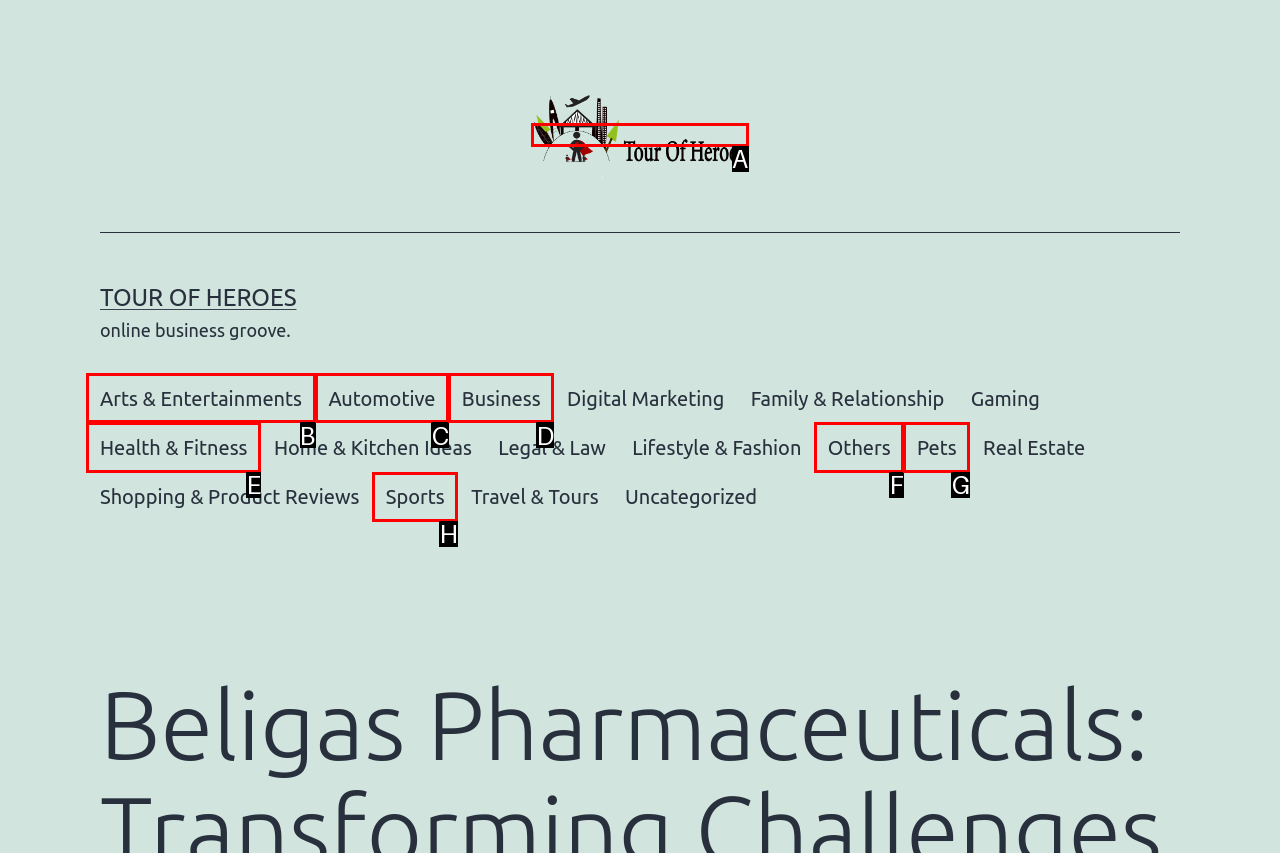Identify the HTML element that corresponds to the following description: Sports Provide the letter of the best matching option.

H